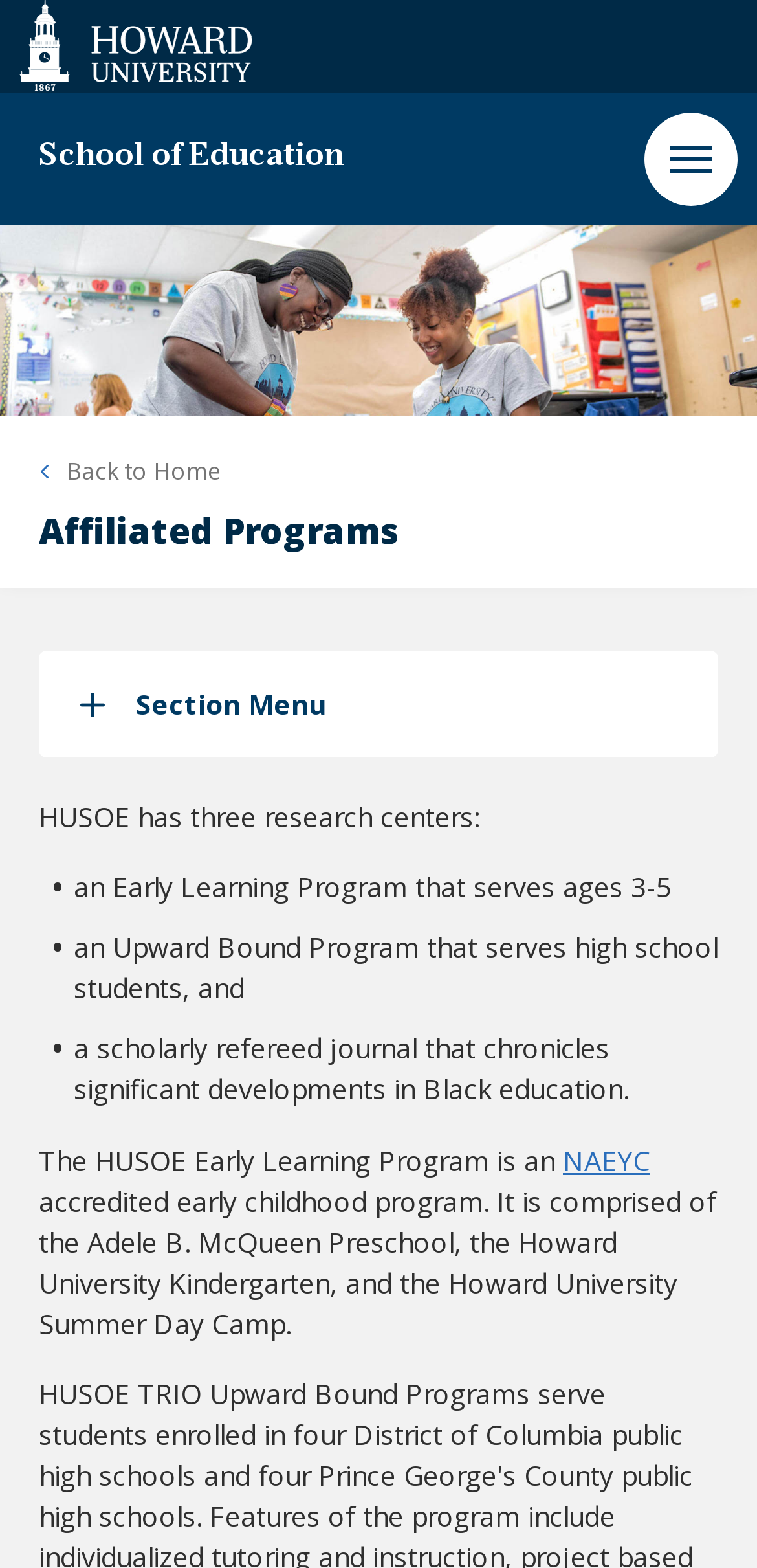Produce an elaborate caption capturing the essence of the webpage.

The webpage is about the Affiliated Programs of the School of Education. At the top left corner, there is a link to "Web Accessibility Support". Below it, there is a main header section that spans the entire width of the page, containing a heading that reads "School of Education" with a link to the same name. 

Below the main header, there is a section with a breadcrumb navigation menu that includes a link to "Back to Home". Next to it, there is a heading that reads "Affiliated Programs". 

On the left side of the page, there is a sidebar navigation section that contains a link to a section menu and several blocks of text. The text describes the three research centers of HUSOE, including an Early Learning Program, an Upward Bound Program, and a scholarly refereed journal. 

Further down in the sidebar, there is more text that provides details about the HUSOE Early Learning Program, including its accreditation by NAEYC, and its components, such as the Adele B. McQueen Preschool, the Howard University Kindergarten, and the Howard University Summer Day Camp.